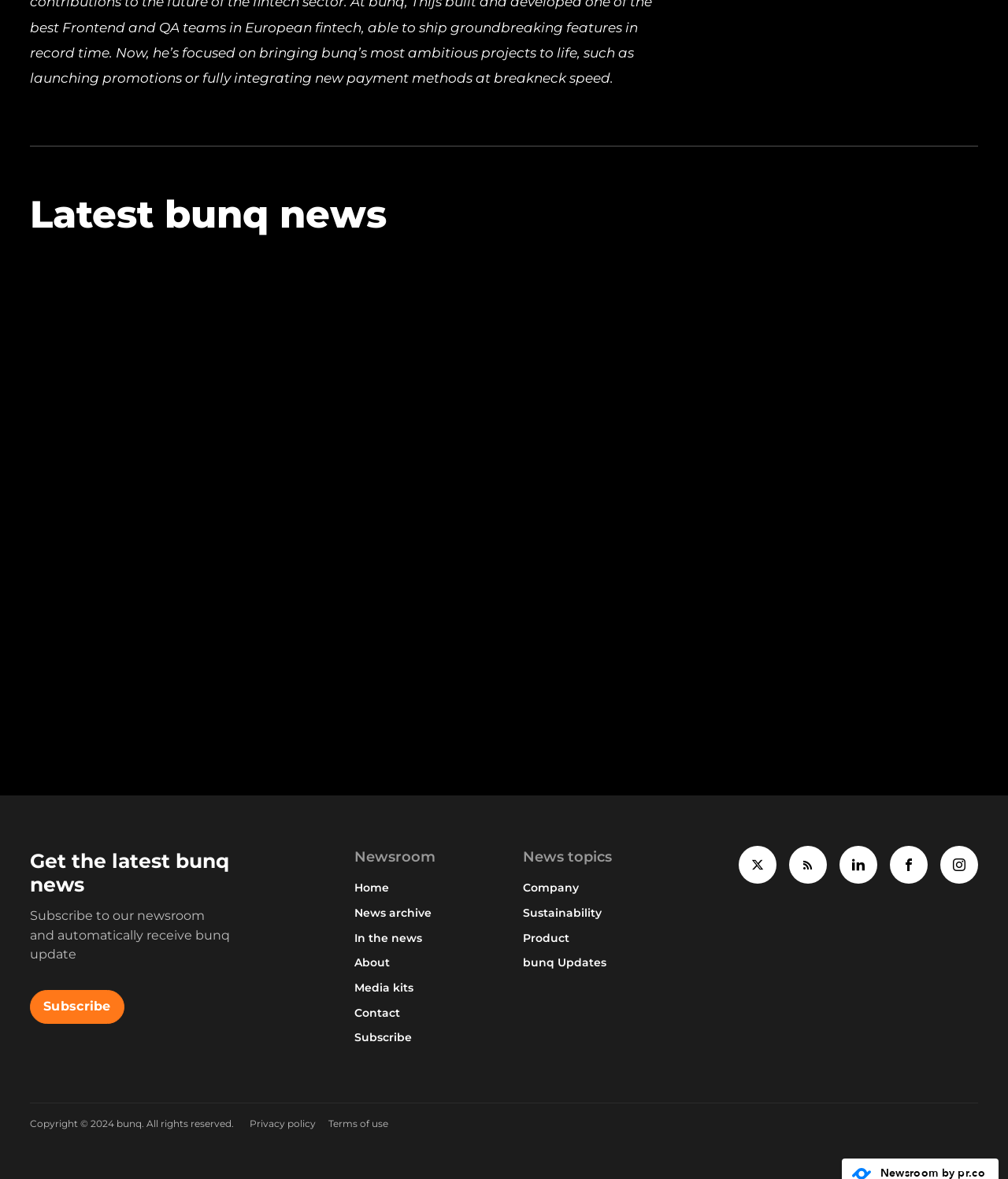Determine the bounding box coordinates for the UI element described. Format the coordinates as (top-left x, top-left y, bottom-right x, bottom-right y) and ensure all values are between 0 and 1. Element description: Product

[0.519, 0.789, 0.565, 0.801]